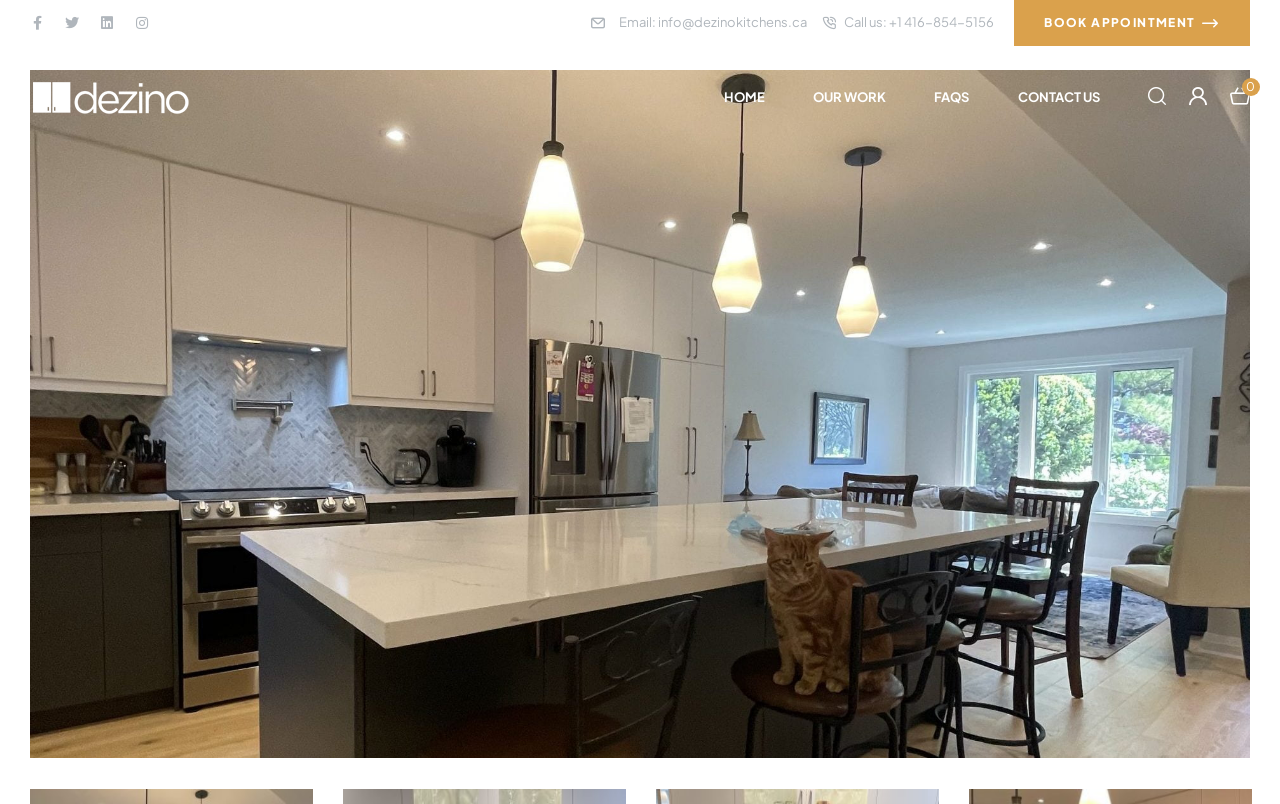Please answer the following question using a single word or phrase: 
What is the text on the button?

BOOK APPOINTMENT